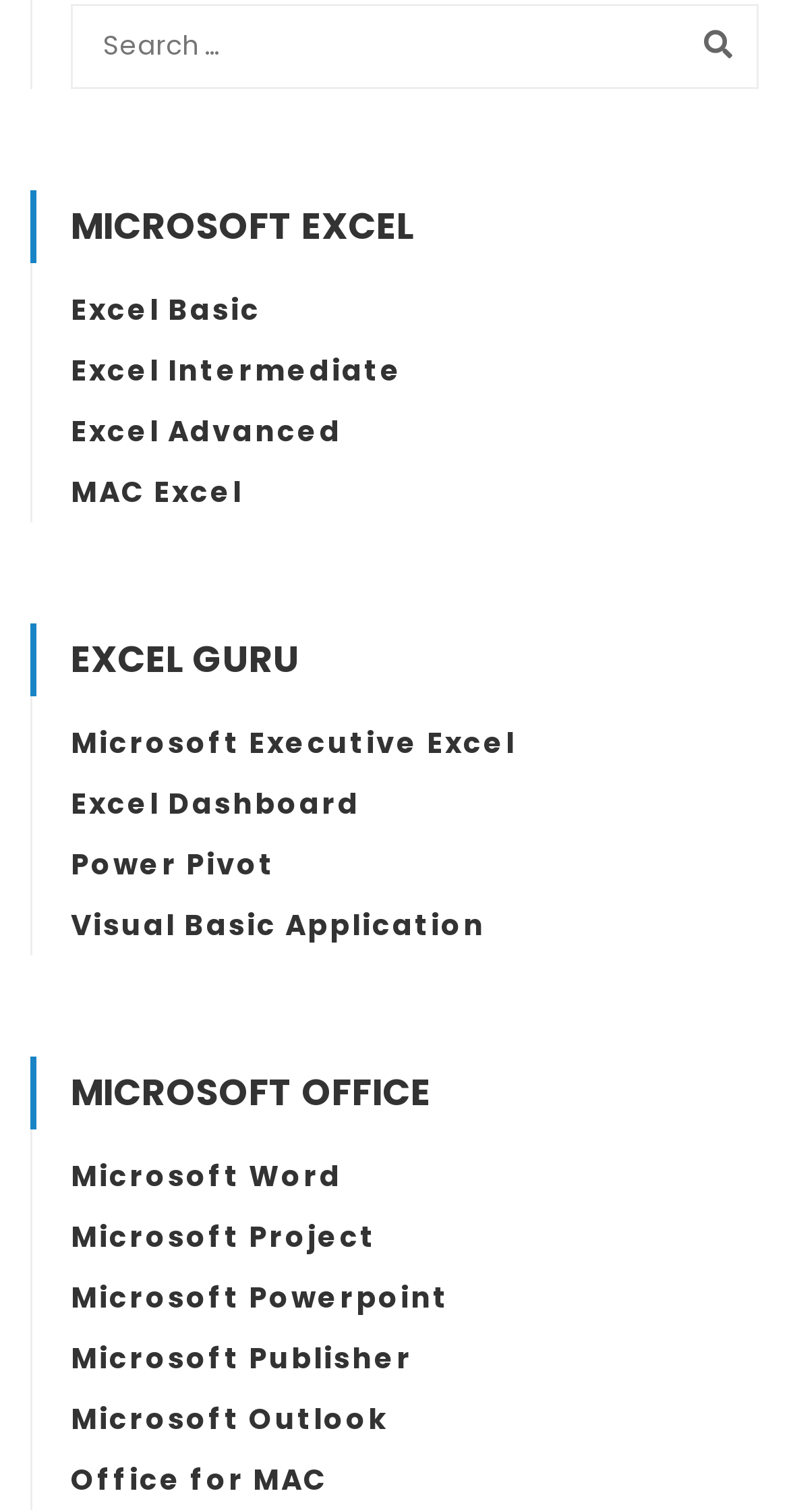Can you specify the bounding box coordinates of the area that needs to be clicked to fulfill the following instruction: "Search for something"?

[0.09, 0.002, 0.962, 0.058]